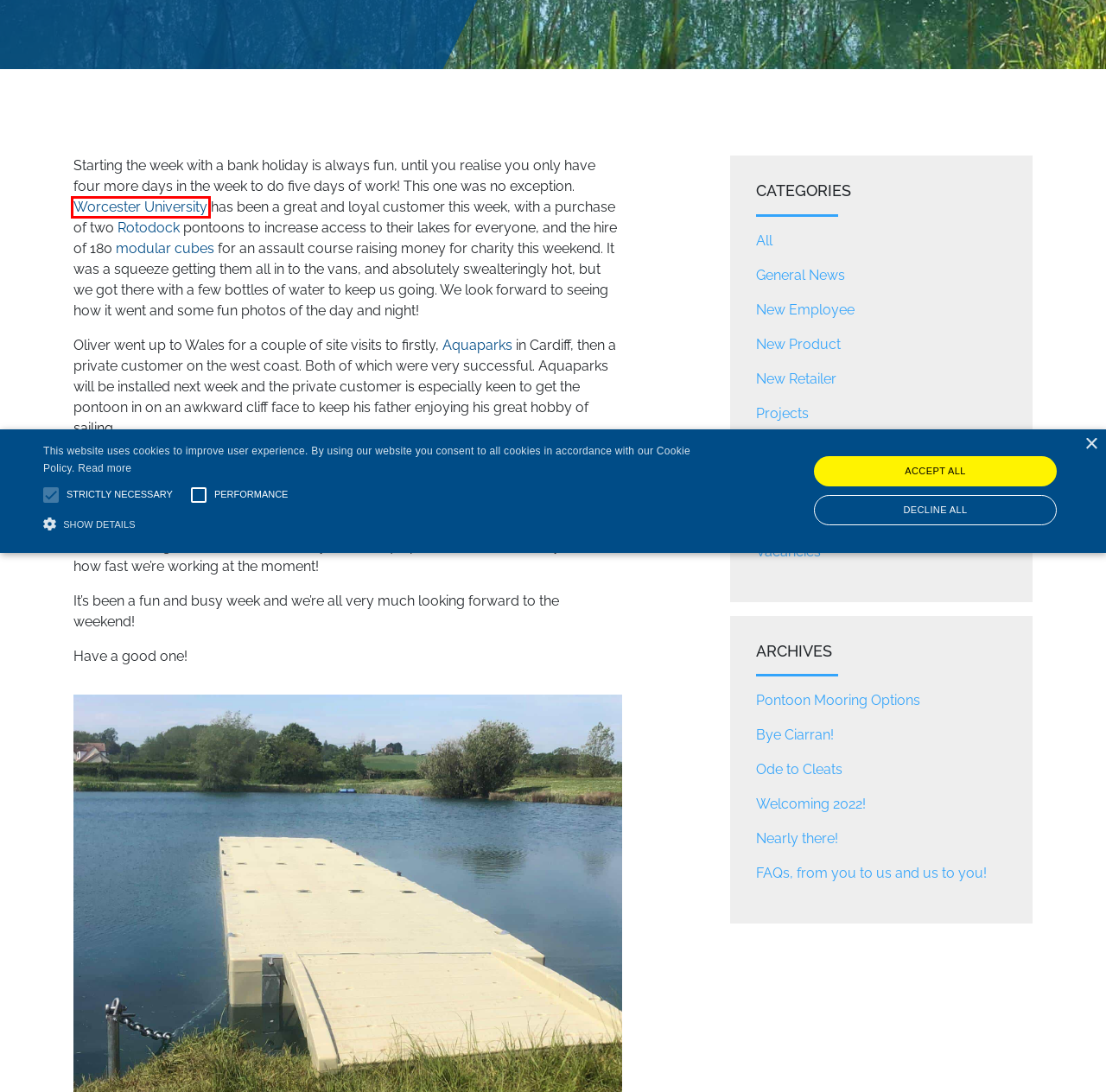Assess the screenshot of a webpage with a red bounding box and determine which webpage description most accurately matches the new page after clicking the element within the red box. Here are the options:
A. FAQs, from you to us and us to you! - Wardle Marine Services
B. New Product Archives - Wardle Marine Services
C. Nearly there! - Wardle Marine Services
D. Vacancies Archives - Wardle Marine Services
E. New Retailer Archives - Wardle Marine Services
F. Welcoming 2022! - Wardle Marine Services
G. Our Cookie Policy - Wardle Marine Services
H. Home - University Of Worcester

H